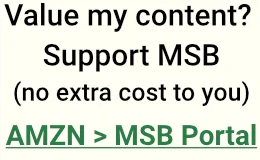What is the benefit to the shopper?
Answer the question with as much detail as you can, using the image as a reference.

The message explicitly states '(no extra cost to you)' in parentheses, indicating that the shopper will not incur any additional expenses by supporting MSB through the portal.